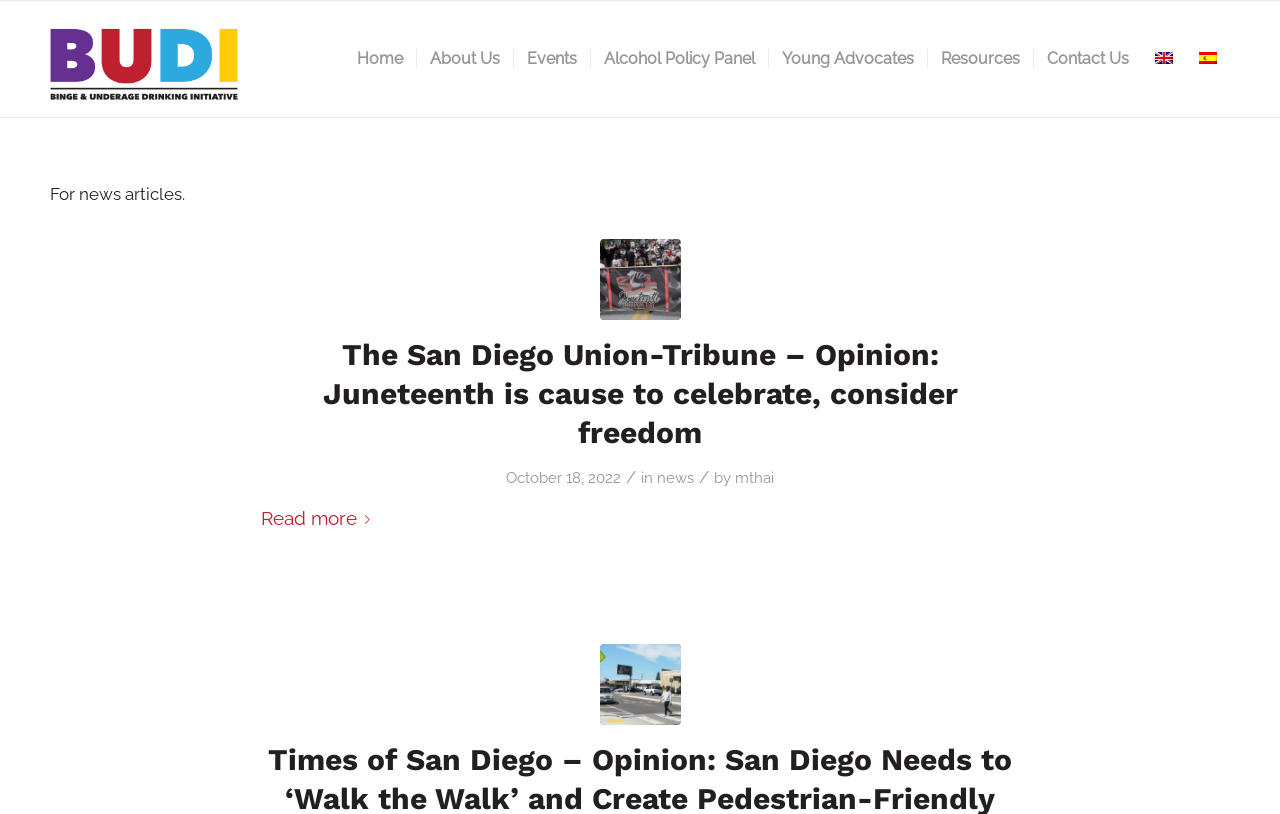Articulate a complete and detailed caption of the webpage elements.

The webpage is about news articles, specifically from the San Diego County Binge and Underage Drinking Initiative. At the top left, there is a logo and a link to the initiative's homepage. Below the logo, there is a menu bar with seven menu items: Home, About Us, Events, Alcohol Policy Panel, Young Advocates, Resources, and Contact Us. Each menu item has a corresponding link.

To the right of the menu bar, there are two language options: English and Español, each with a corresponding flag icon. Below the language options, there is a brief description that reads "For news articles."

The main content of the webpage is an article section that takes up most of the page. The article section has a header with a title that reads "The San Diego Union-Tribune – Opinion: Juneteenth is cause to celebrate, consider freedom." Below the title, there is a timestamp that indicates the article was published on October 18, 2022. The article also has a category label "news" and an author "mthai". There is a "Read more" link at the bottom of the article summary.

There are two icons, one above and one below the article, which appear to be social media sharing buttons.